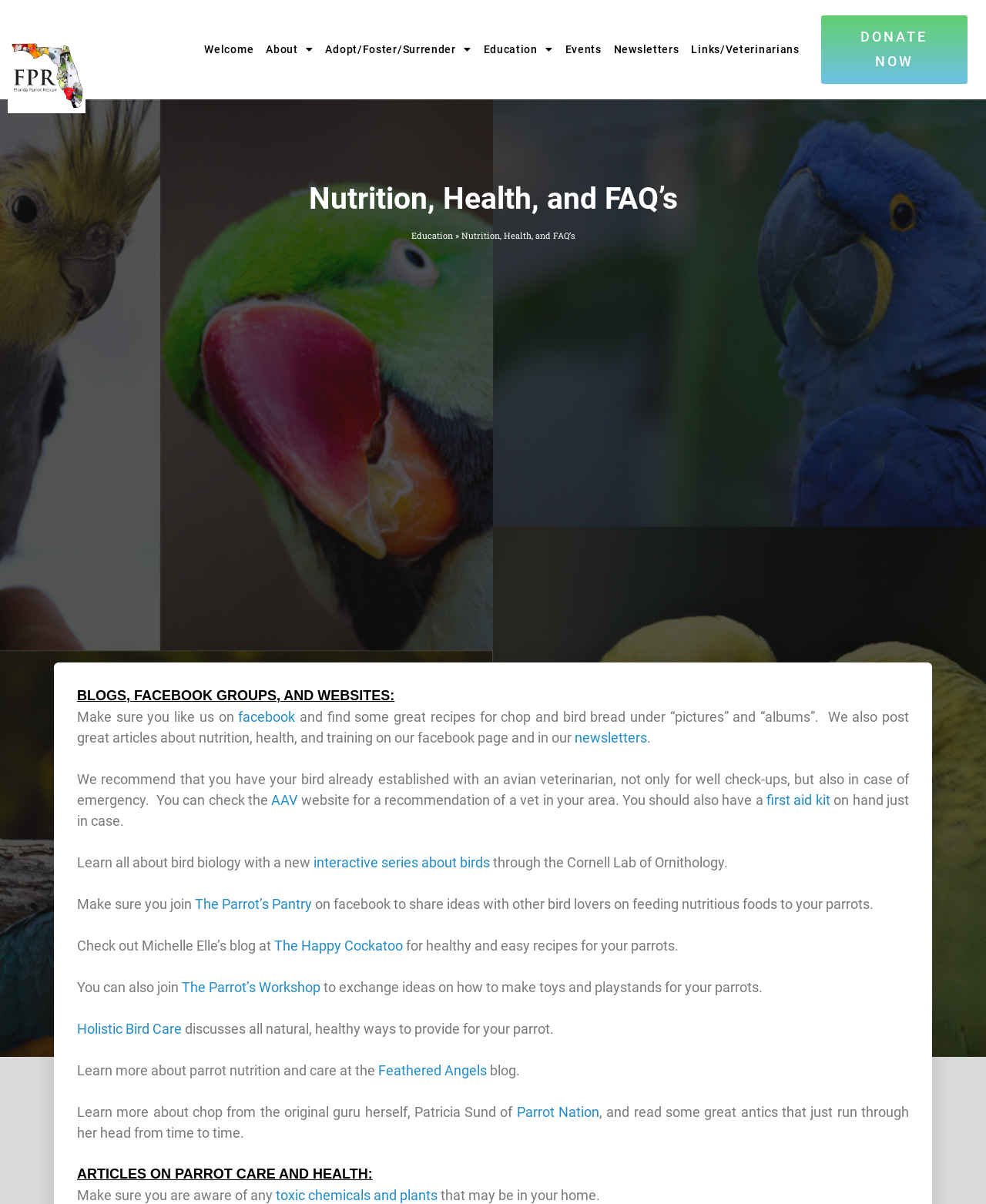Locate the bounding box coordinates of the area where you should click to accomplish the instruction: "Click on the 'DONATE NOW' button".

[0.833, 0.013, 0.981, 0.07]